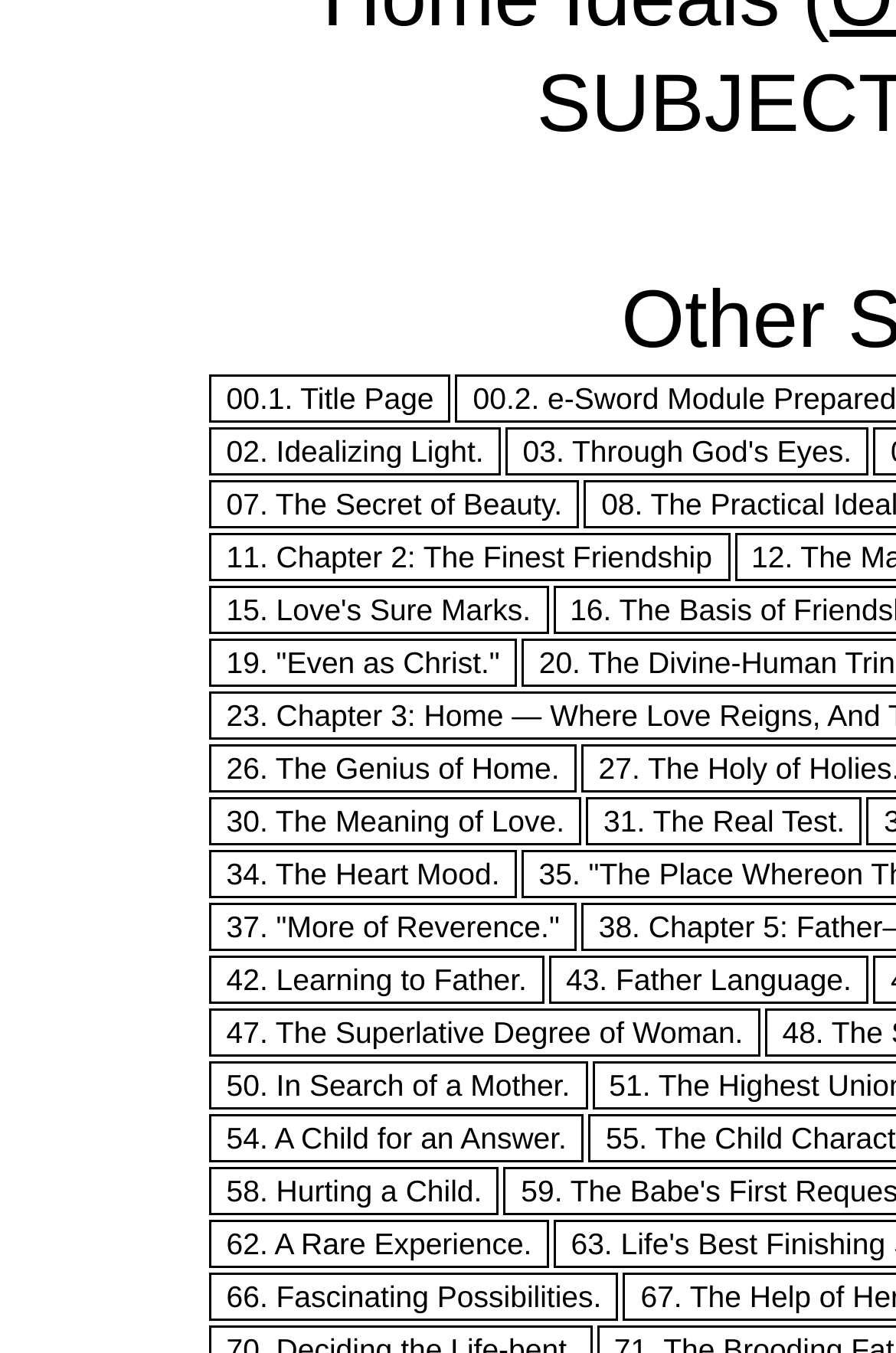Determine the bounding box coordinates of the clickable region to carry out the instruction: "view 'The Genius of Home.'".

[0.233, 0.551, 0.644, 0.586]